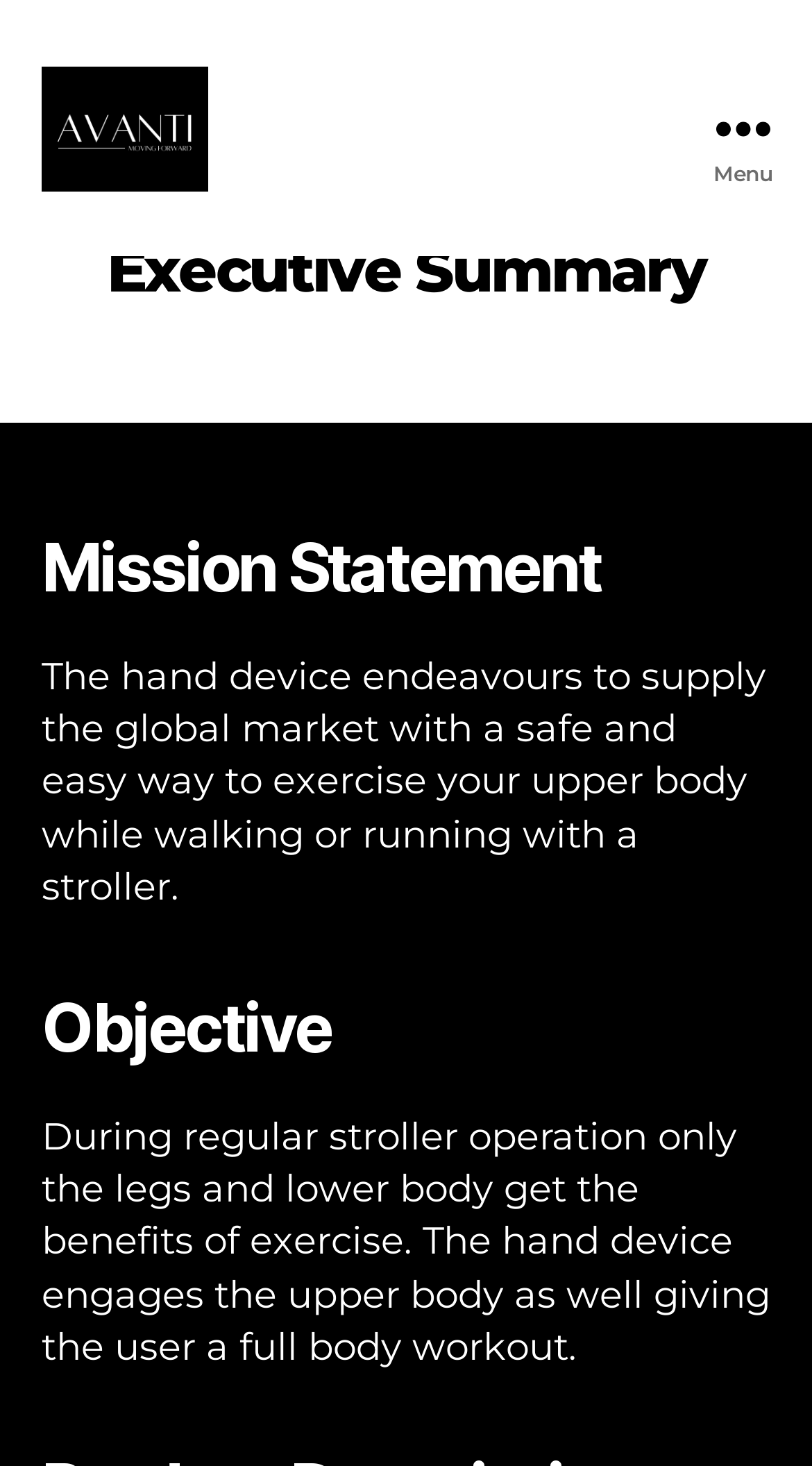Generate a comprehensive caption for the webpage you are viewing.

The webpage is titled "Executive Summary – Avanti Moving Forward" and features a prominent link and image with the same title, located at the top-left corner of the page. 

To the top-right corner, there is a button labeled "Menu" that is not expanded. When expanded, it reveals a header section with three headings: "Executive Summary", "Mission Statement", and "Objective". 

Below the "Mission Statement" heading, there are three blocks of text. The first block reads "The hand device", followed by a non-breaking space, and then a longer paragraph that describes the device's purpose, which is to provide a safe and easy way to exercise the upper body while walking or running with a stroller. 

The "Objective" heading is followed by another paragraph of text, which explains that the hand device engages the upper body during stroller operation, providing a full-body workout.